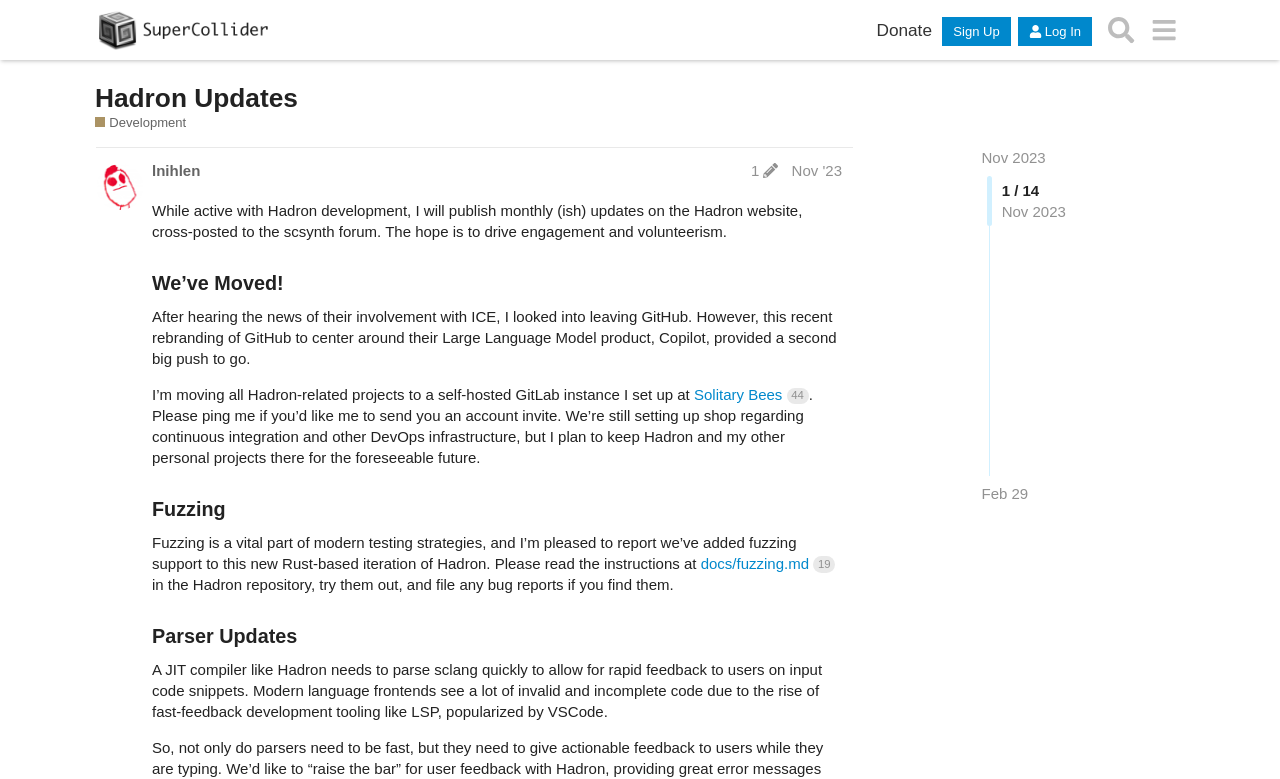Please locate the clickable area by providing the bounding box coordinates to follow this instruction: "Donate to the project".

[0.677, 0.018, 0.736, 0.059]